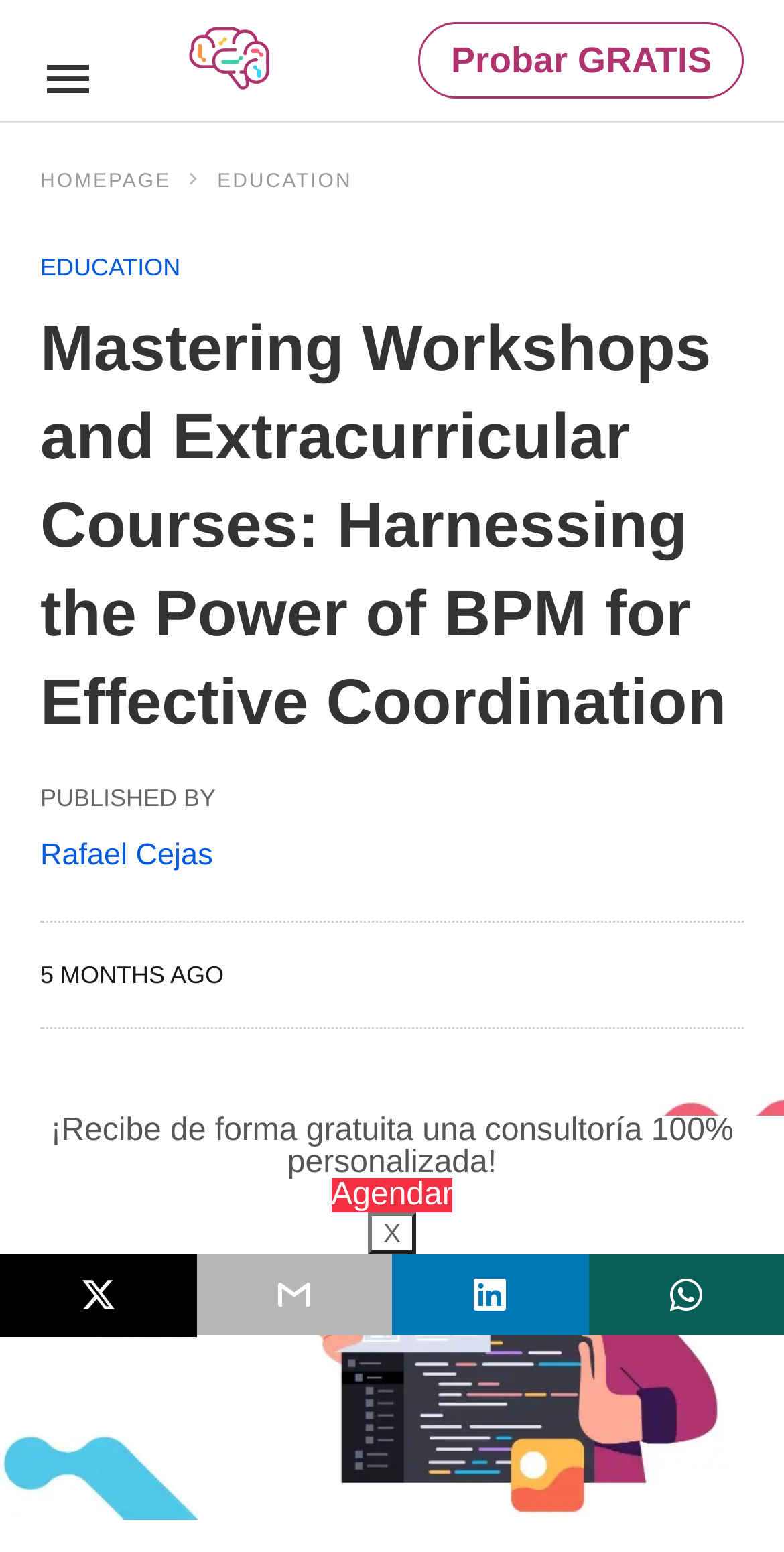Deliver a detailed narrative of the webpage's visual and textual elements.

This webpage is about mastering workshops and extracurricular courses for business process automation. At the top left, there is a Flokzu BPM logo, and next to it, a link to "Probar GRATIS" (Try for Free). Below the logo, there are three navigation links: "HOMEPAGE", "EDUCATION", and another "EDUCATION" link. 

The main heading, "Mastering Workshops and Extracurricular Courses: Harnessing the Power of BPM for Effective Coordination", is located in the top center of the page. Below the heading, there is a section with the author's name, "Rafael Cejas", and the publication date, "5 MONTHS AGO". 

A large image, likely a banner, takes up most of the page's width, spanning from the top to the bottom. At the bottom left, there are four social media sharing links: Twitter, and three others represented by icons. 

A pop-up alert is displayed at the bottom center, offering a free personalized consultation. Inside the alert, there is a call-to-action button, "Agendar" (Schedule), and a close button, "X". At the bottom right, there is a dropdown link, "▾".